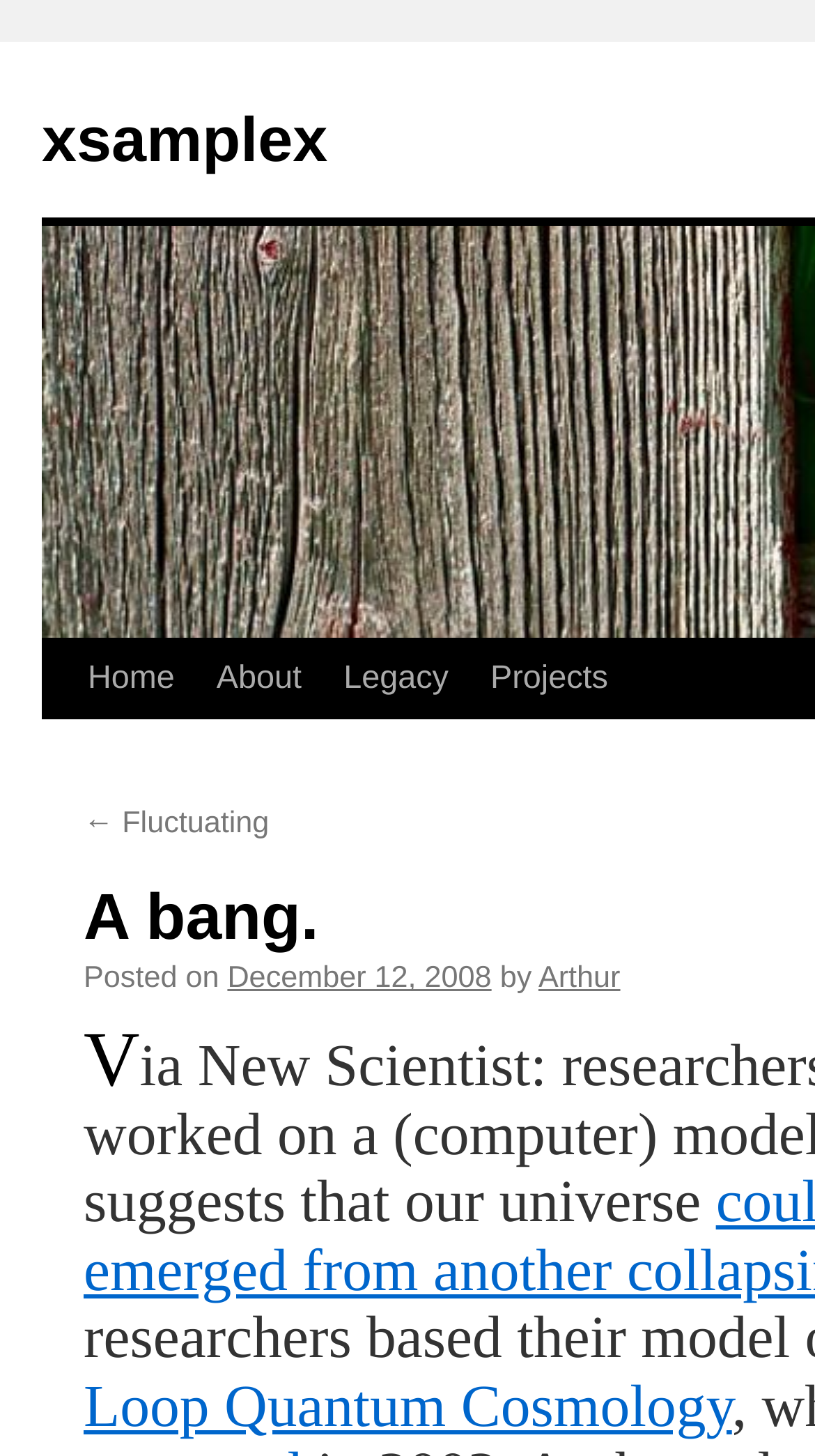Predict the bounding box coordinates of the area that should be clicked to accomplish the following instruction: "skip to content". The bounding box coordinates should consist of four float numbers between 0 and 1, i.e., [left, top, right, bottom].

[0.049, 0.438, 0.1, 0.602]